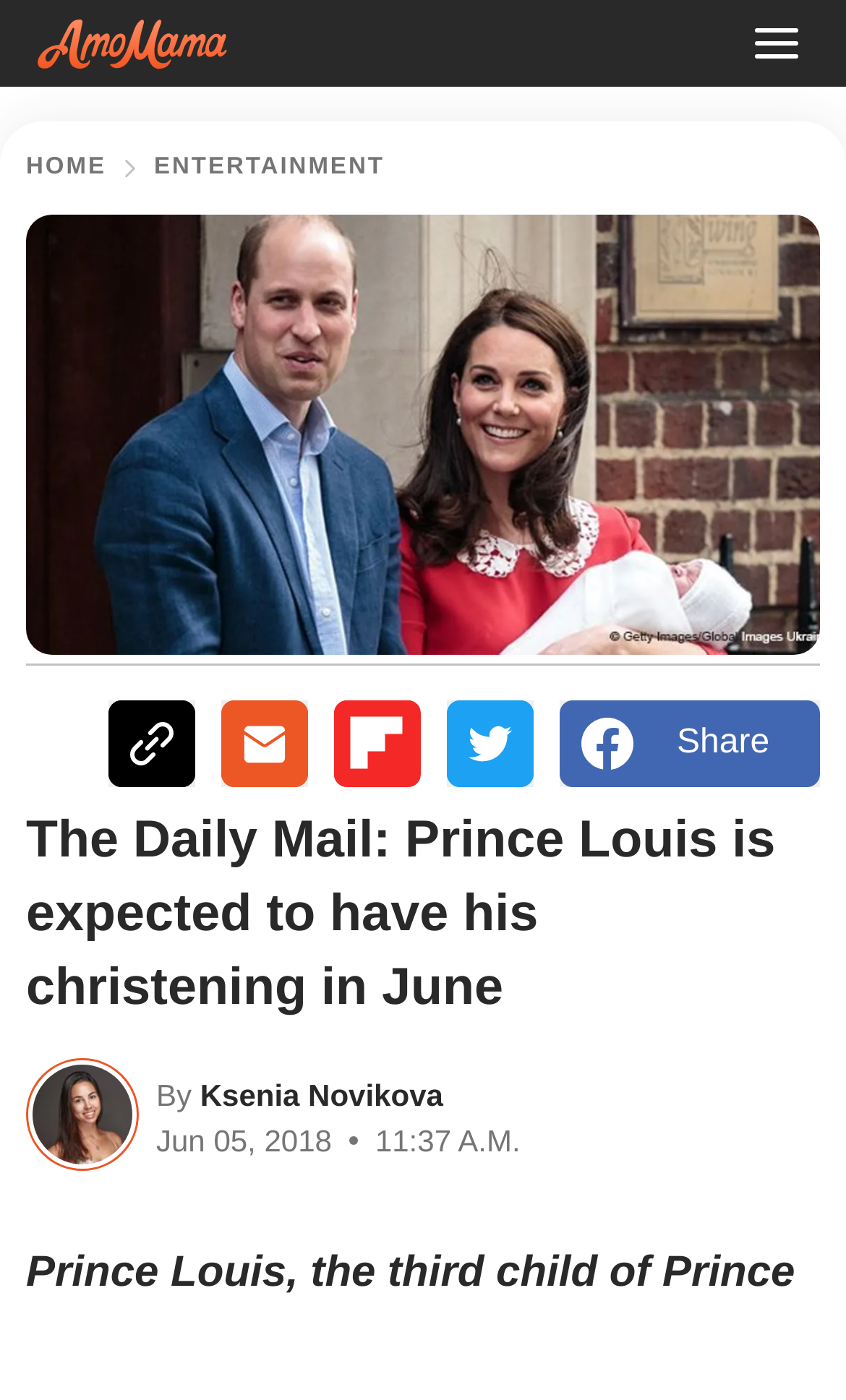Respond with a single word or phrase for the following question: 
What is the expected month of Prince Louis' christening?

June